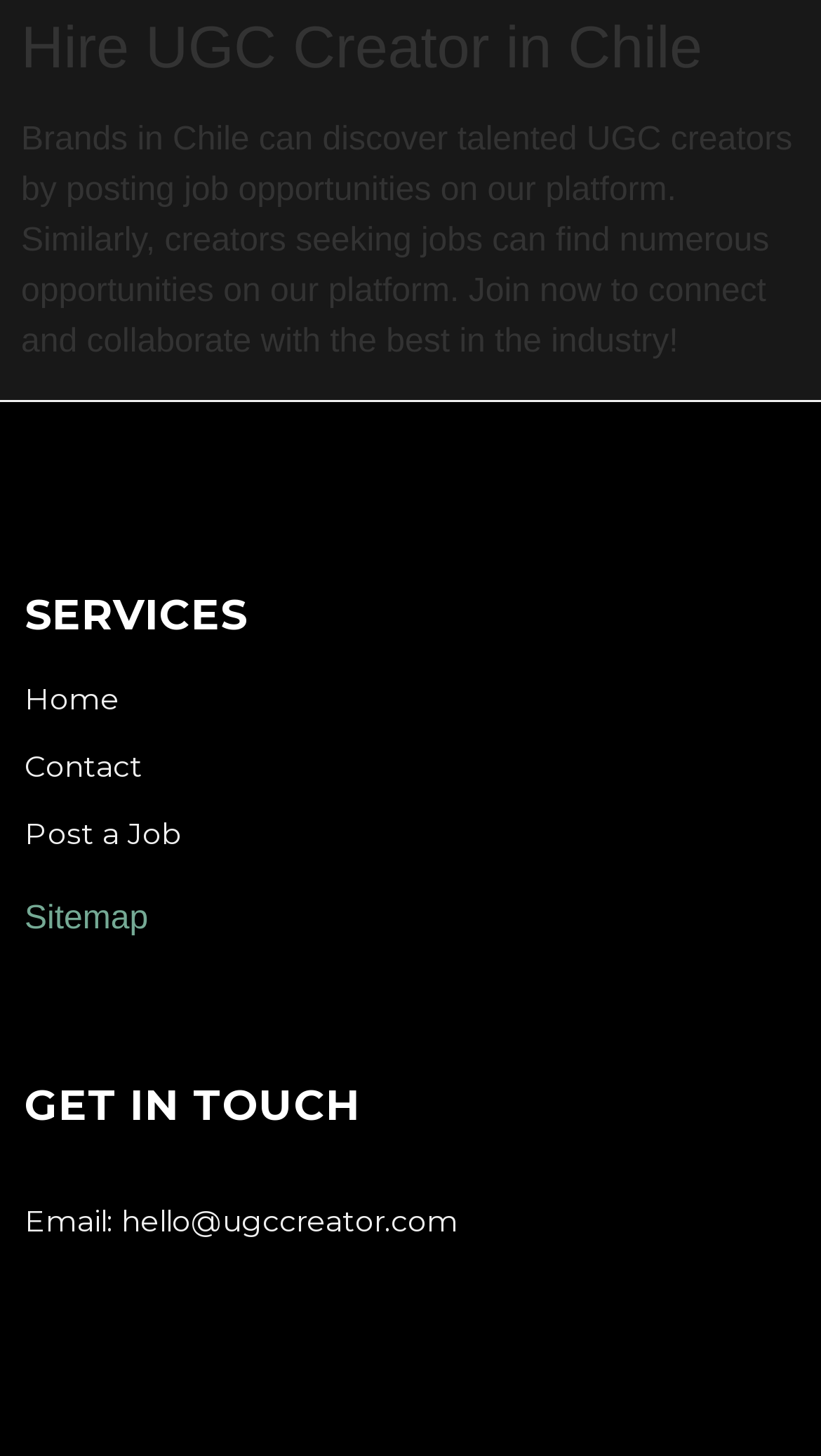Using the format (top-left x, top-left y, bottom-right x, bottom-right y), and given the element description, identify the bounding box coordinates within the screenshot: Email: hello@ugccreator.com

[0.03, 0.827, 0.97, 0.851]